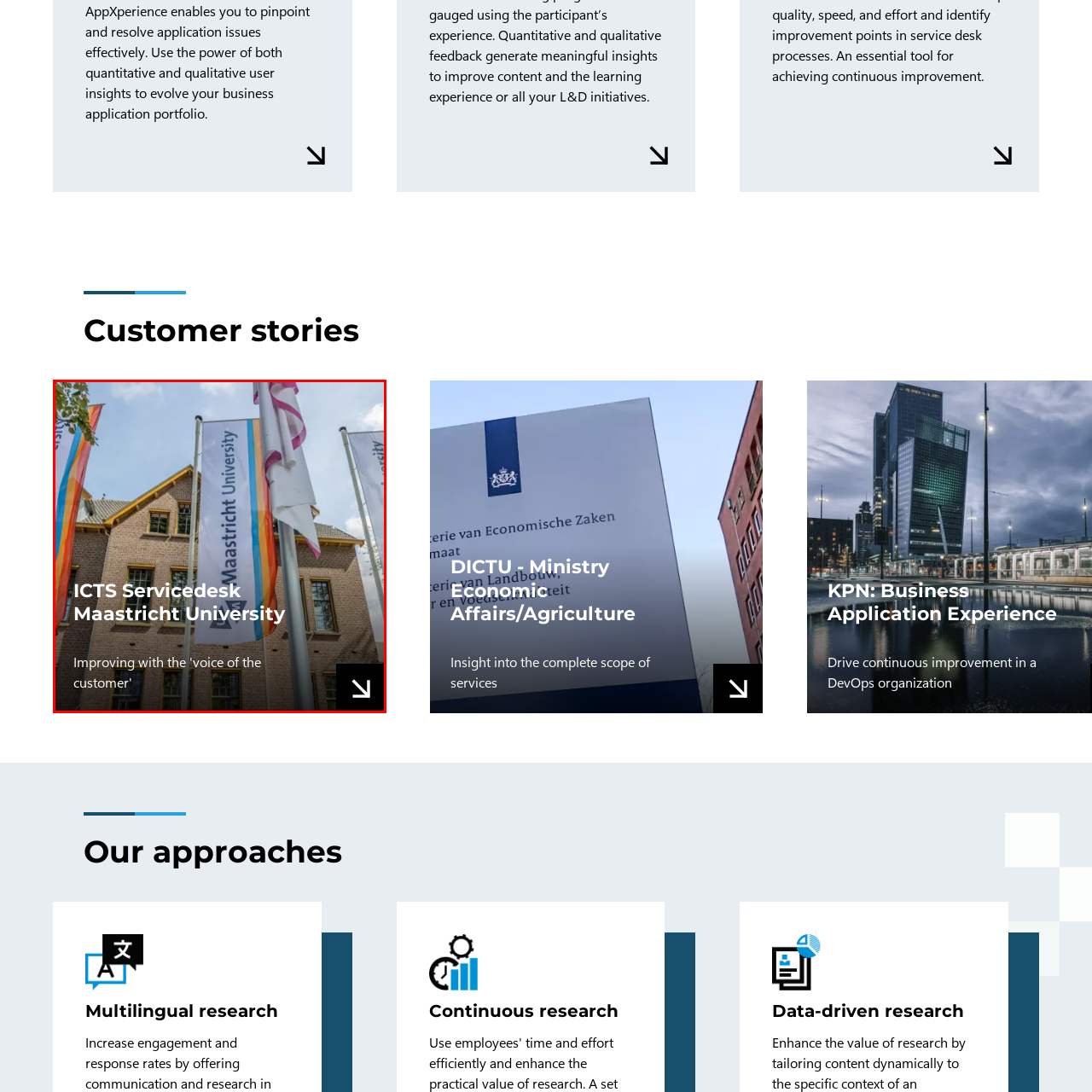What is the architectural style of the building?
Refer to the image enclosed in the red bounding box and answer the question thoroughly.

The building in the background of the image has a distinct architectural style, which is not specifically defined but is notable and unique, serving as a backdrop to the flags and emphasizing the university's commitment to its mission.